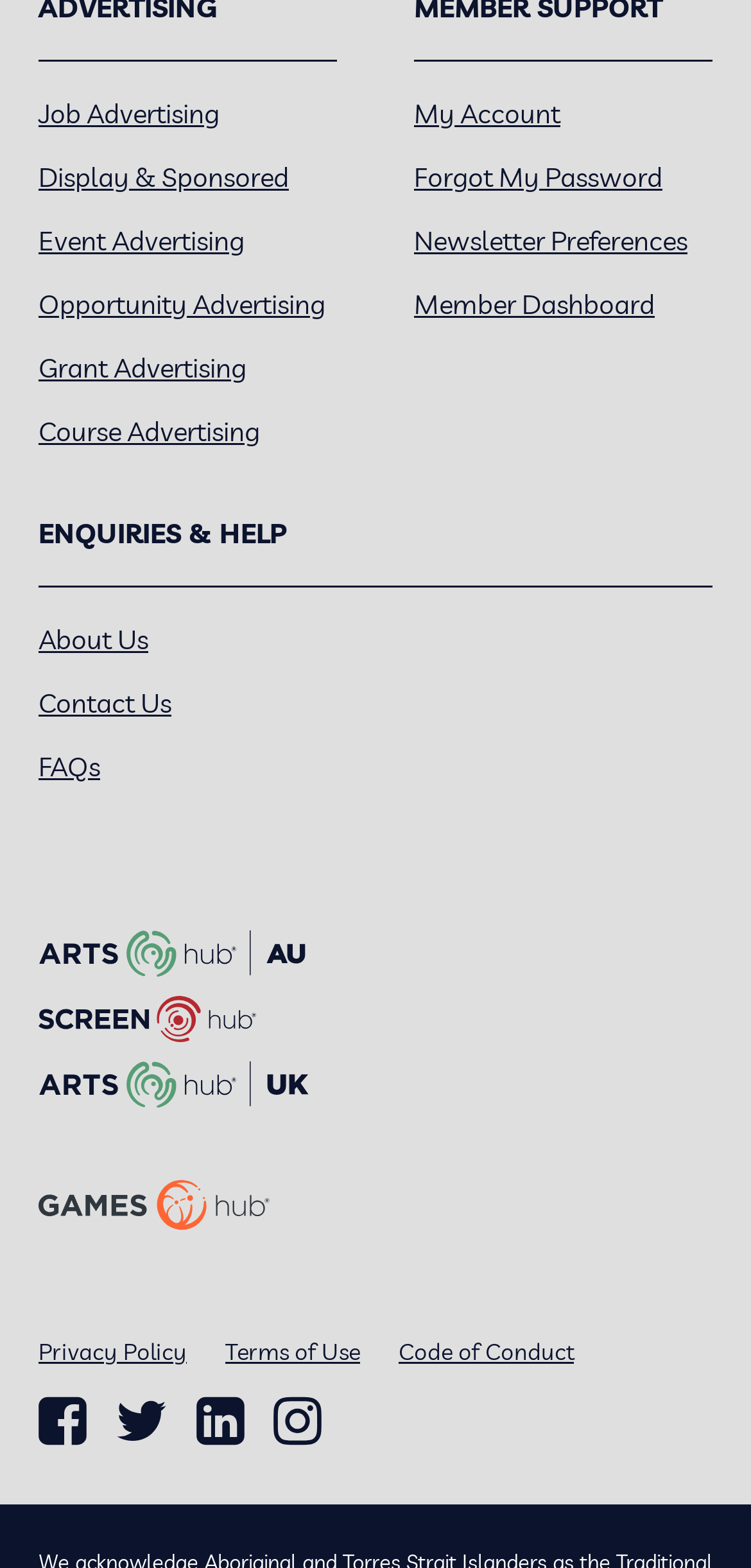Locate the bounding box coordinates of the area where you should click to accomplish the instruction: "Read Terms of Use".

[0.3, 0.852, 0.479, 0.871]